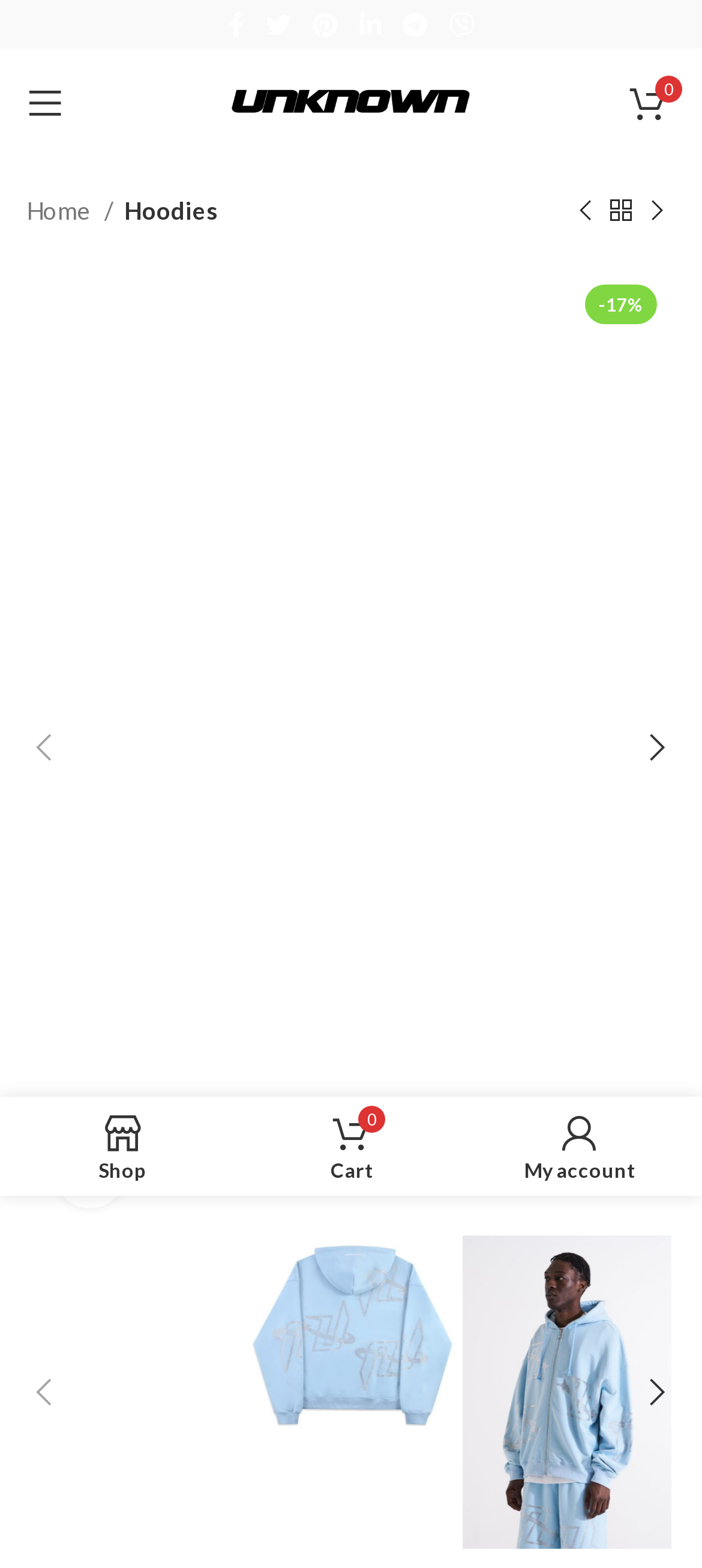Identify the bounding box coordinates of the region I need to click to complete this instruction: "View my account".

[0.662, 0.705, 0.987, 0.757]